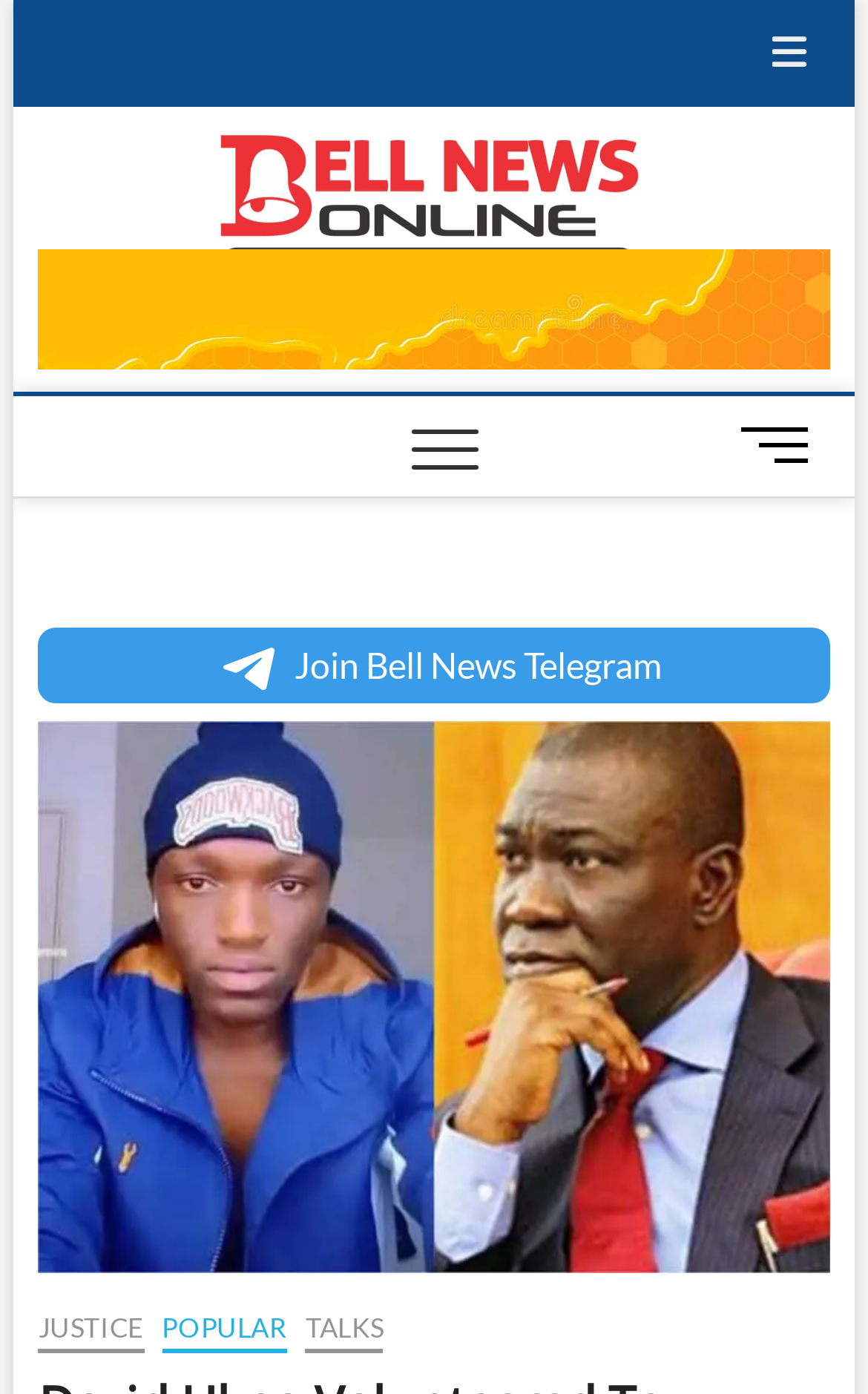Please answer the following query using a single word or phrase: 
What is the purpose of the button with the '' icon?

Toggle navigation